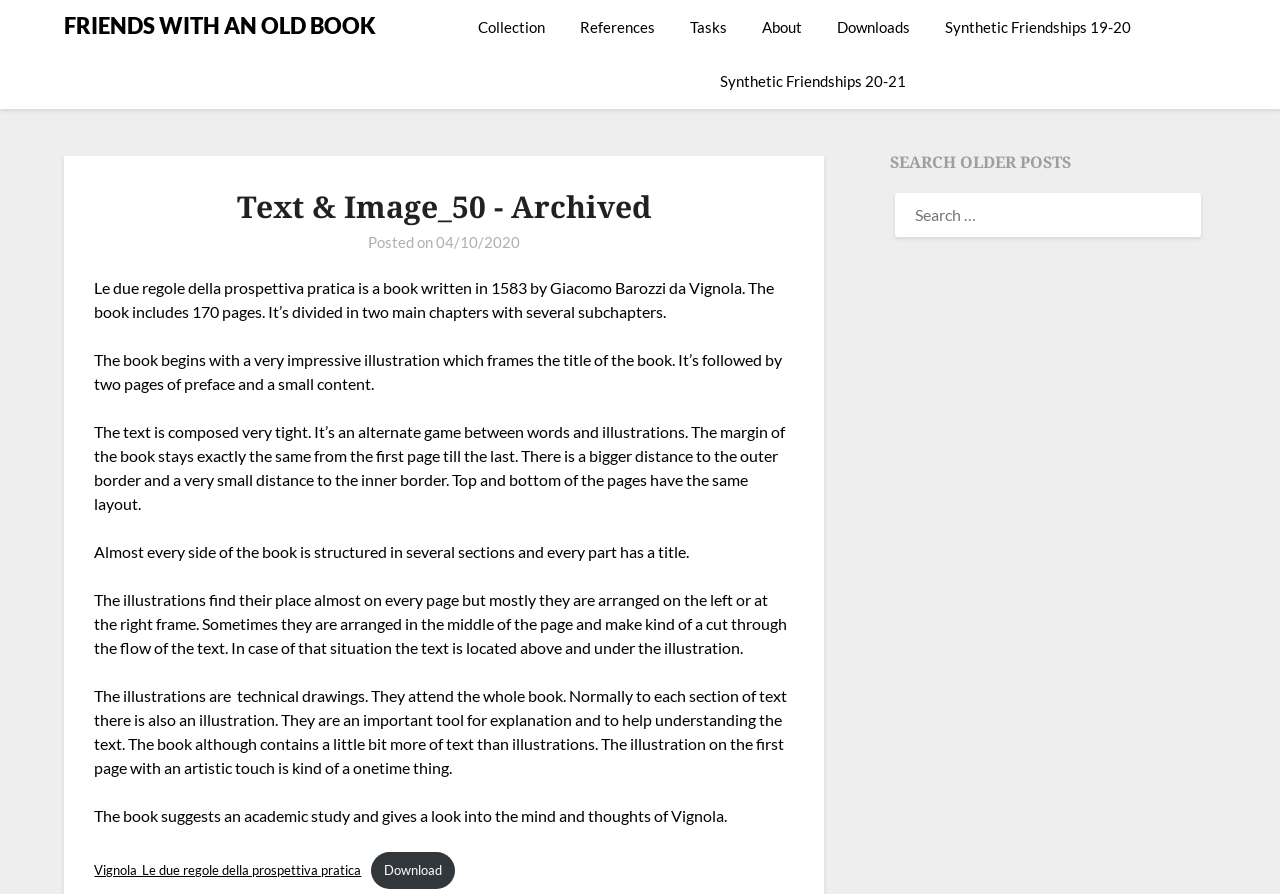What is the author of the book?
Look at the image and answer with only one word or phrase.

Giacomo Barozzi da Vignola